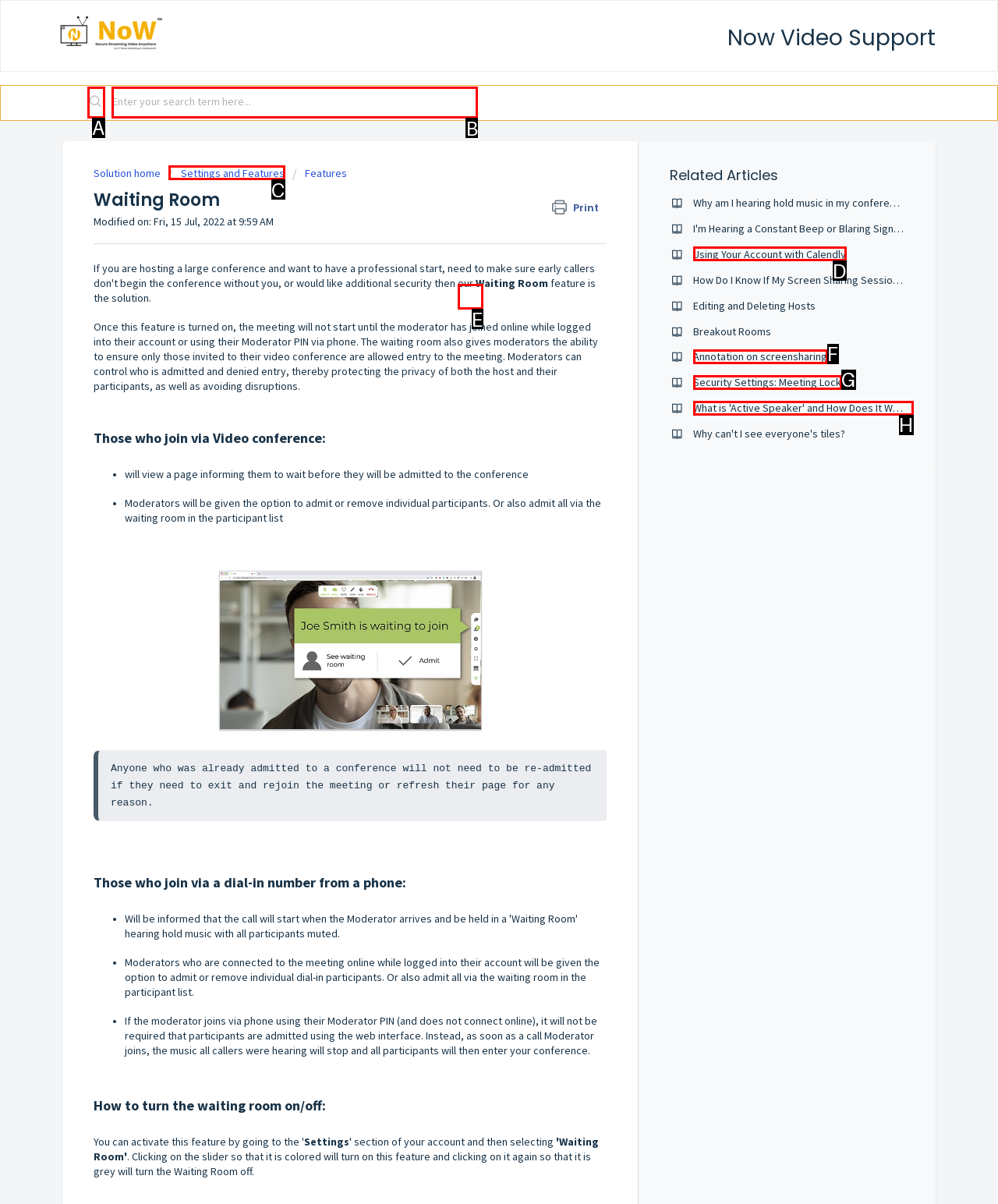Determine which HTML element to click for this task: Search for something Provide the letter of the selected choice.

A